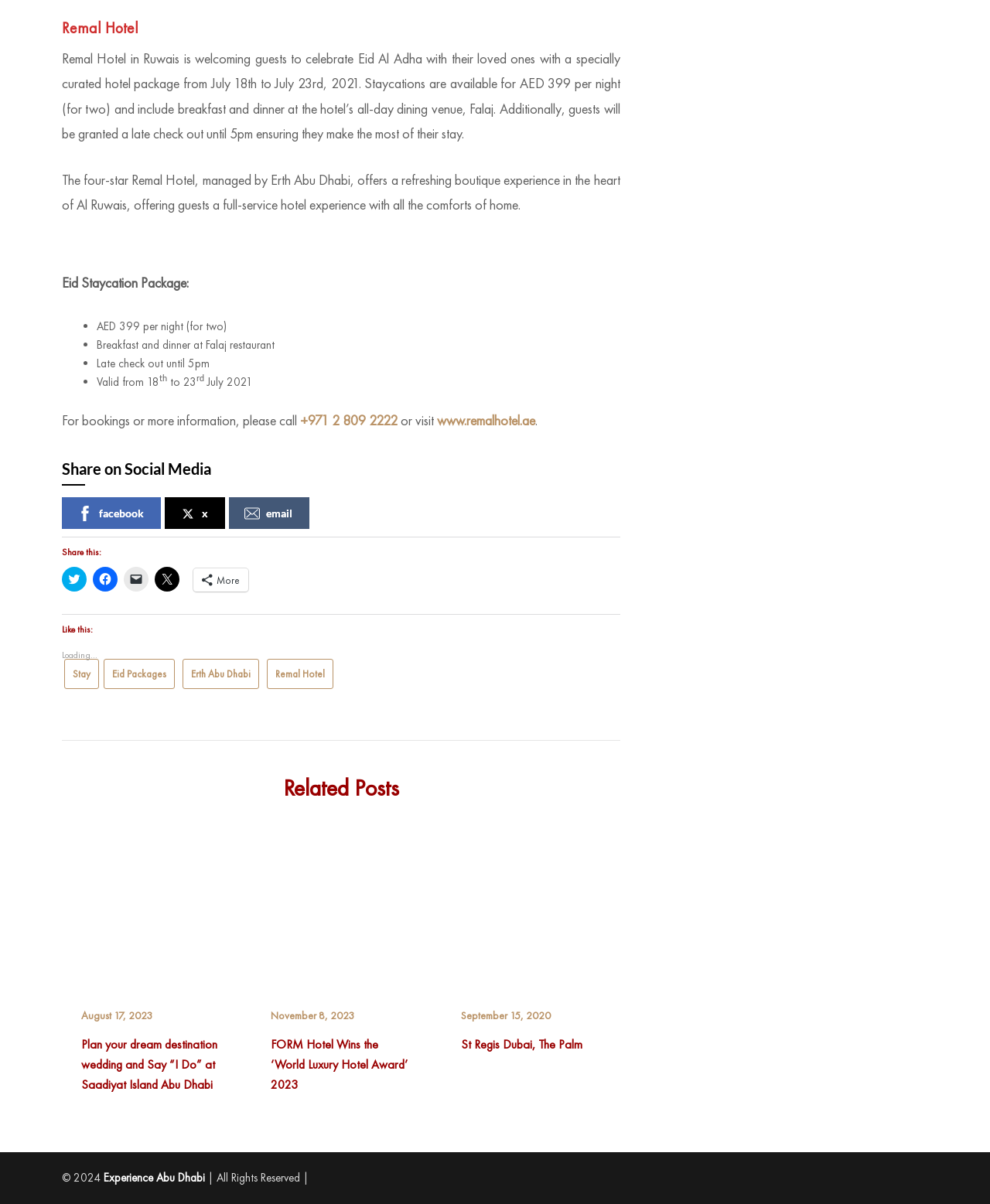Locate and provide the bounding box coordinates for the HTML element that matches this description: "email".

[0.231, 0.413, 0.312, 0.439]